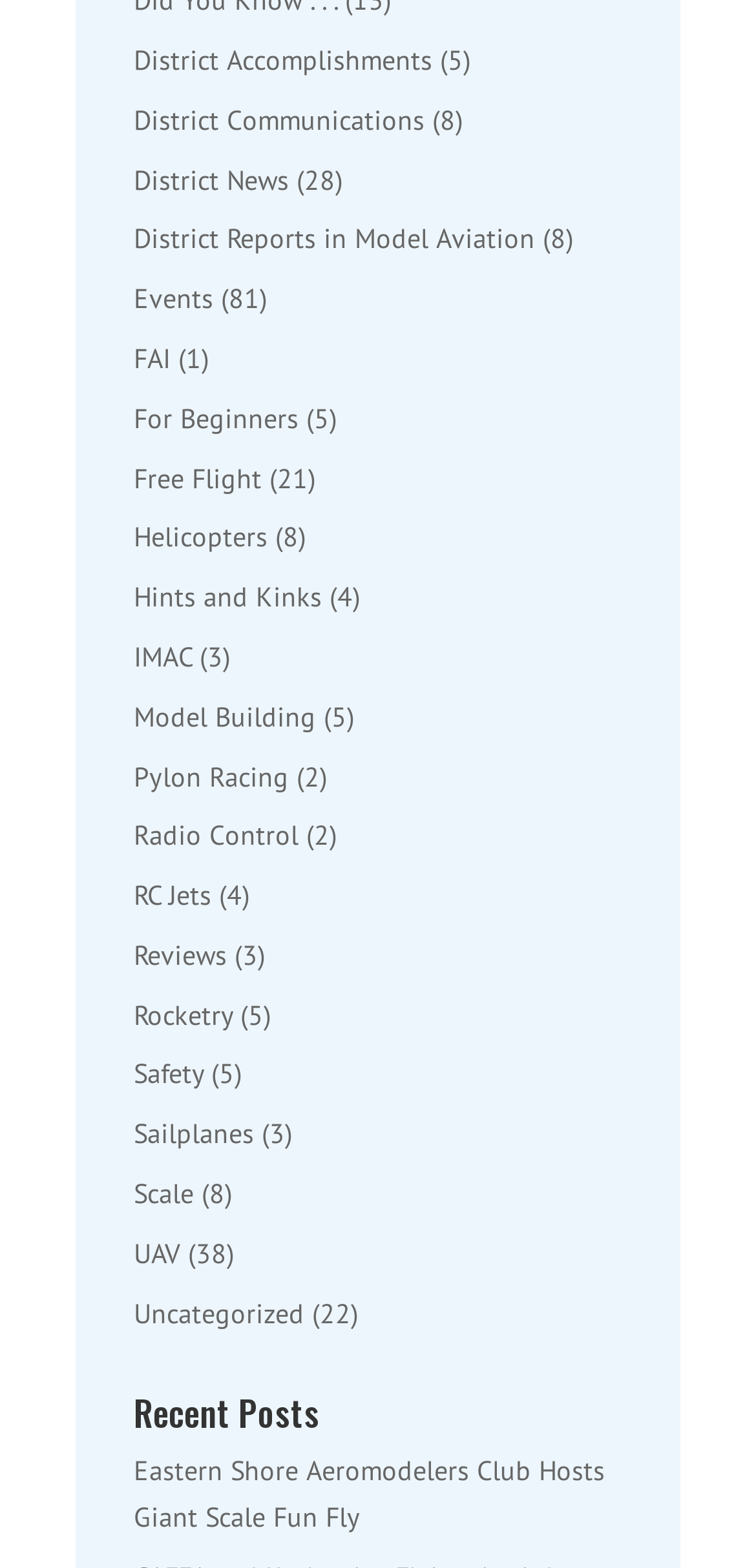Answer the question below using just one word or a short phrase: 
How many links are on the webpage?

25